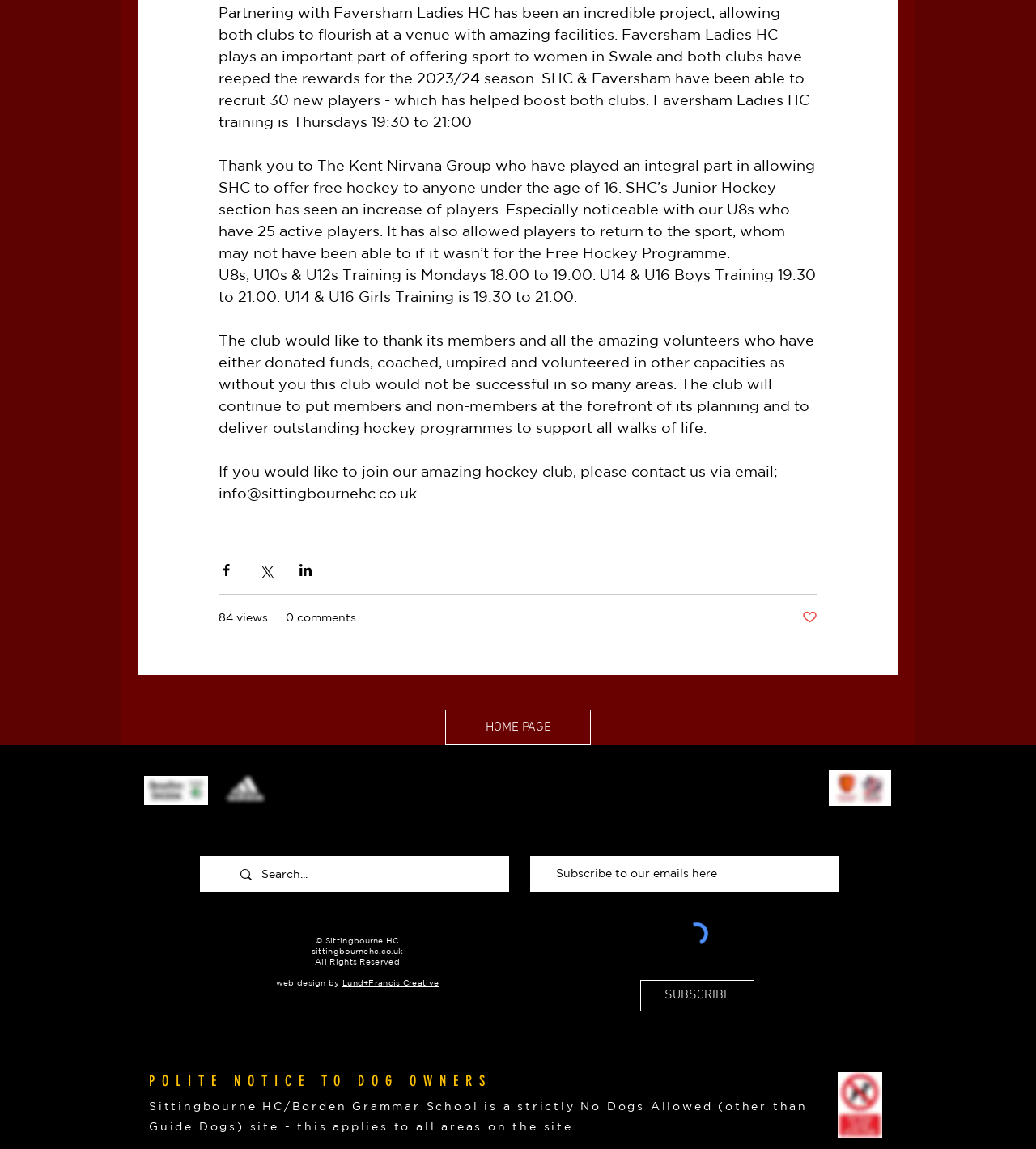How can one join the hockey club?
Refer to the image and answer the question using a single word or phrase.

Contact via email